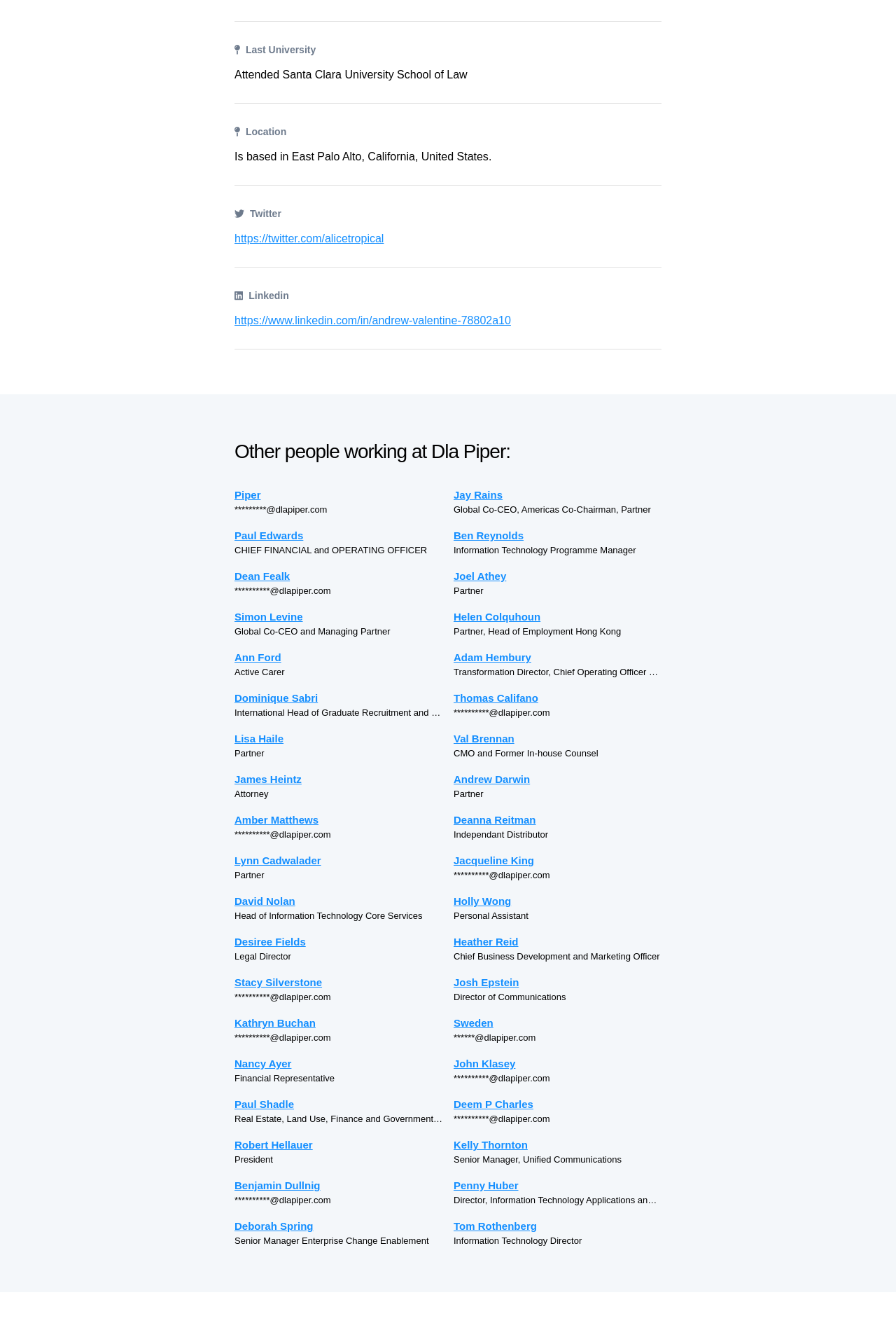For the given element description Latest in e-Mobility, determine the bounding box coordinates of the UI element. The coordinates should follow the format (top-left x, top-left y, bottom-right x, bottom-right y) and be within the range of 0 to 1.

None